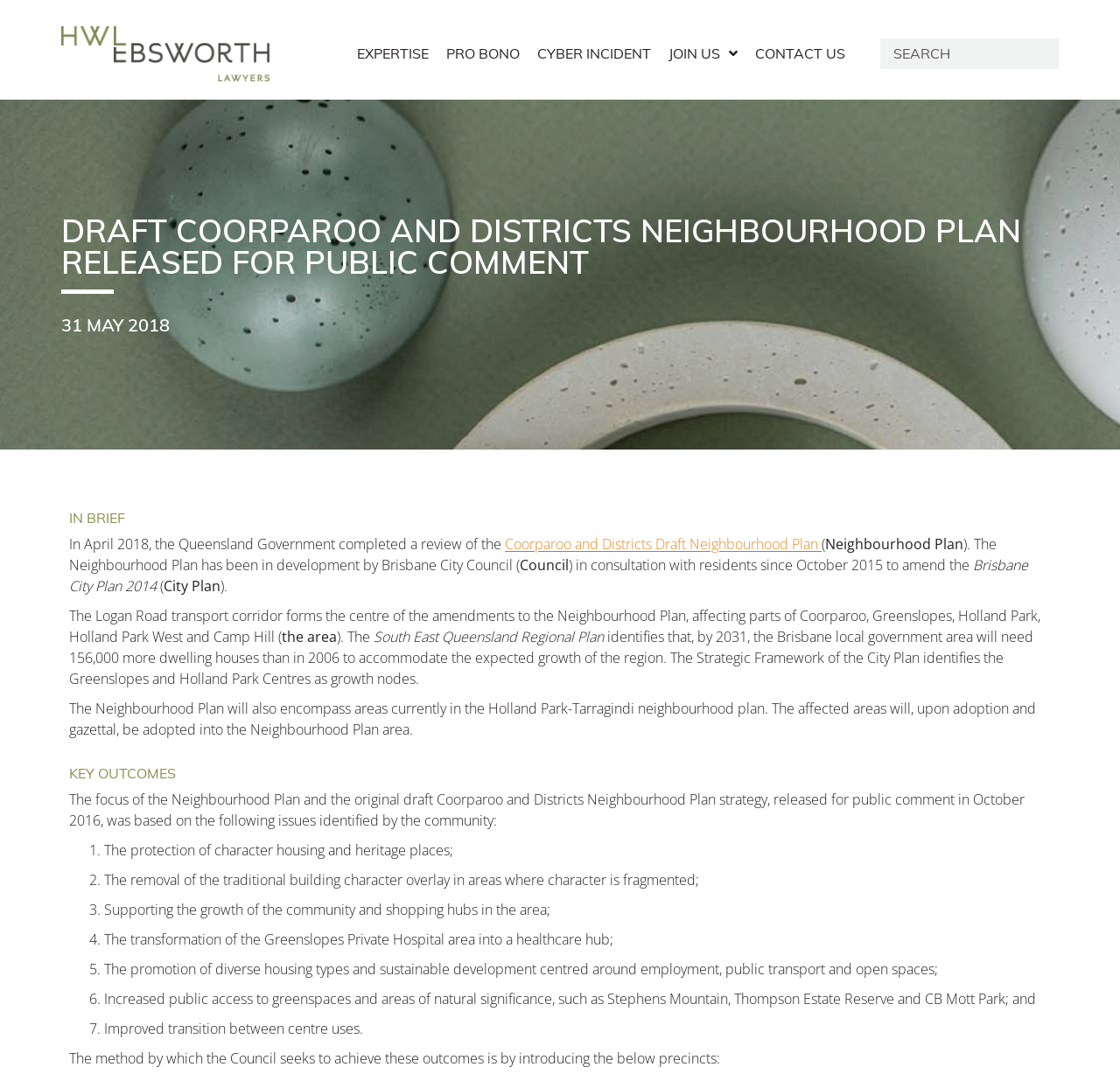What is the name of the plan released for public comment?
Please provide a single word or phrase as your answer based on the screenshot.

Coorparoo and Districts Neighbourhood Plan